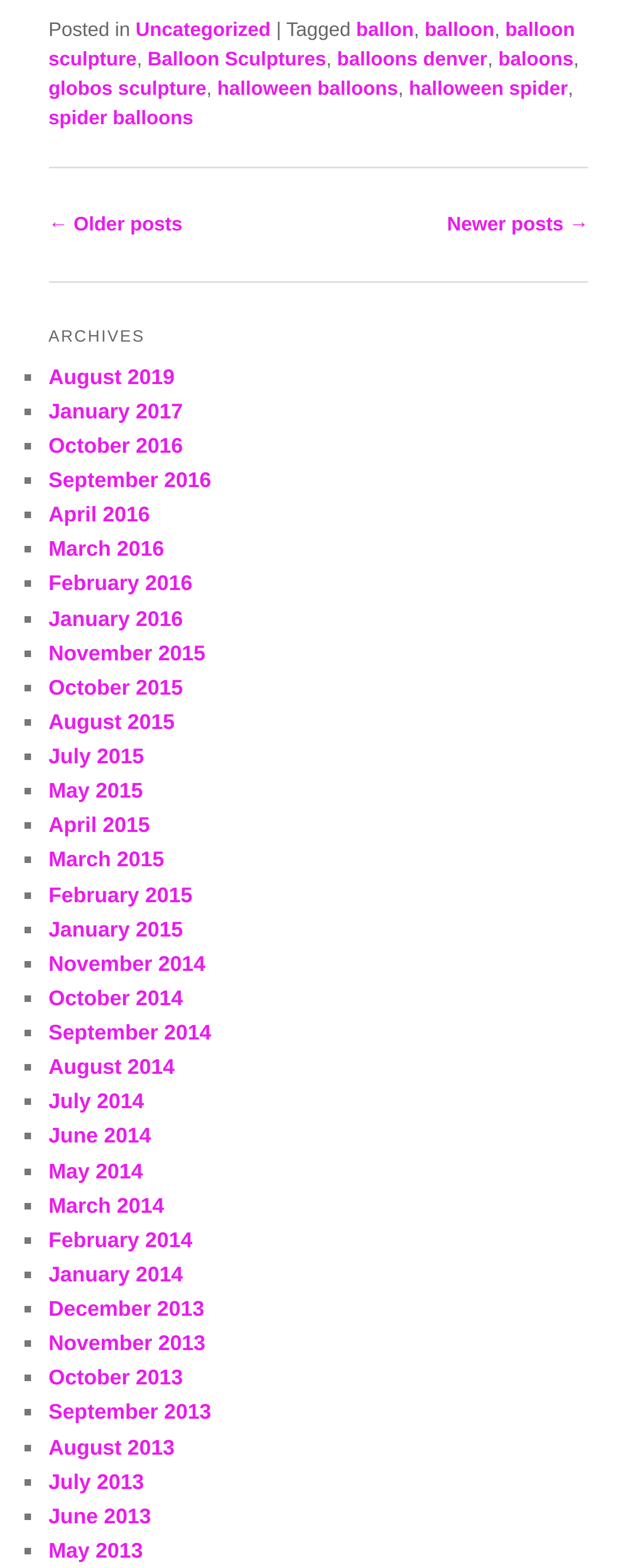What is the oldest archive listed on the webpage?
Craft a detailed and extensive response to the question.

The oldest archive can be determined by looking at the 'ARCHIVES' section of the webpage, where the archives are listed in reverse chronological order. The last link in the list is 'December 2013', indicating that it is the oldest archive listed on the webpage.